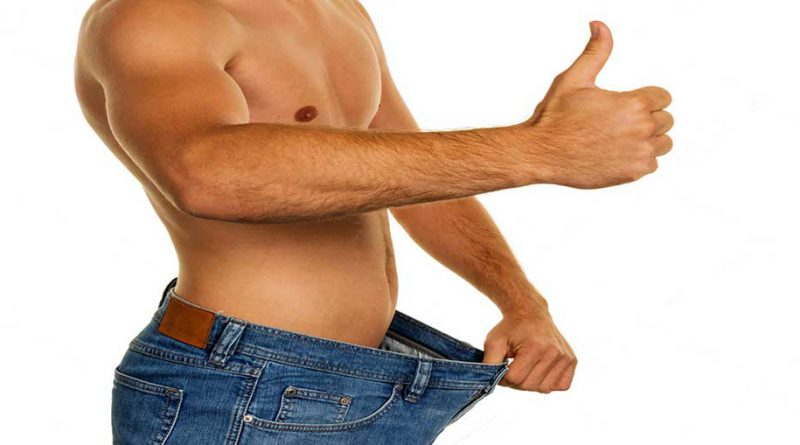Is the man's upper body covered?
Based on the screenshot, answer the question with a single word or phrase.

No